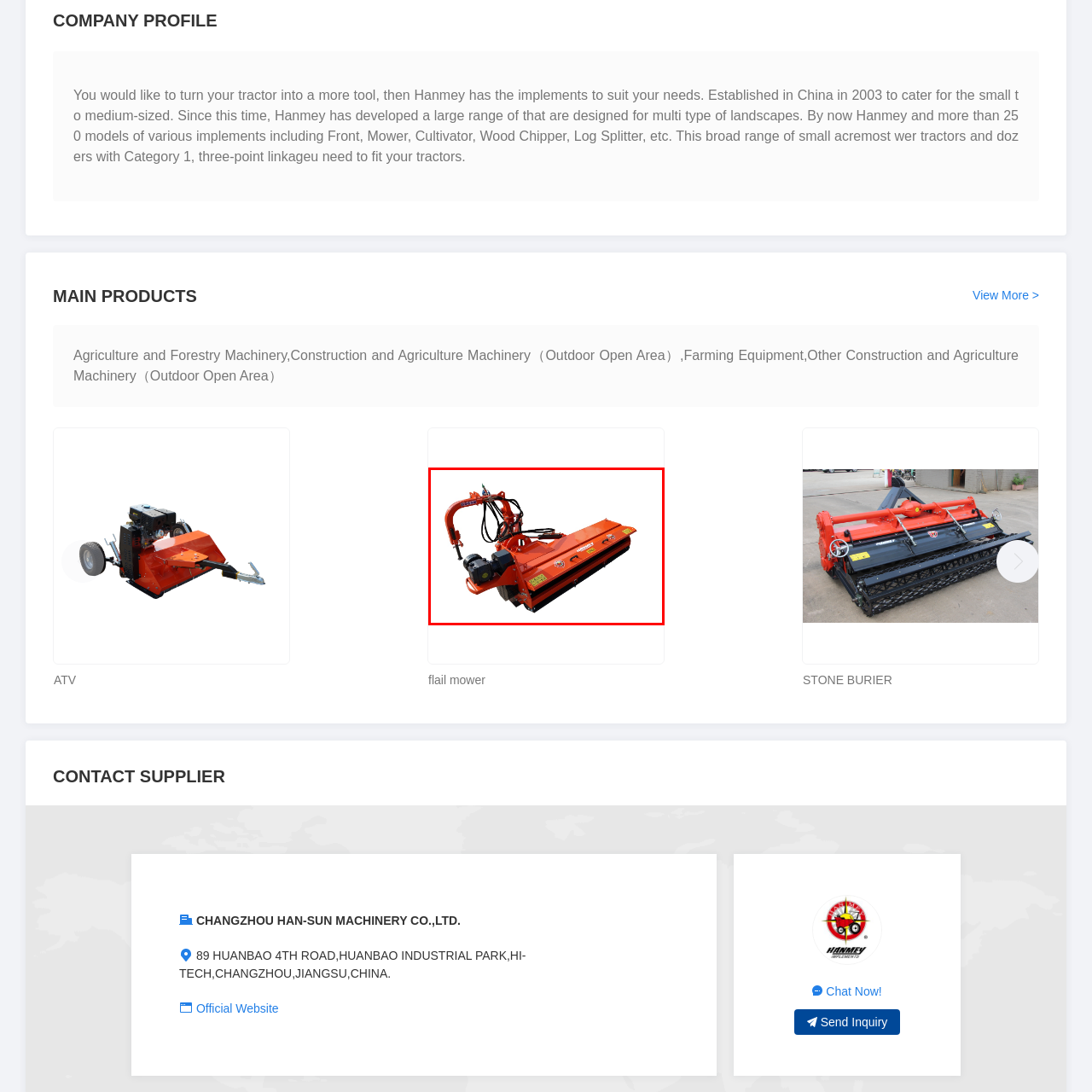What is the purpose of the adjustable linkage system?
Take a close look at the image within the red bounding box and respond to the question with detailed information.

The adjustable linkage system is designed to allow the flail mower to be compatible with different tractor models, making it a versatile piece of agricultural machinery.